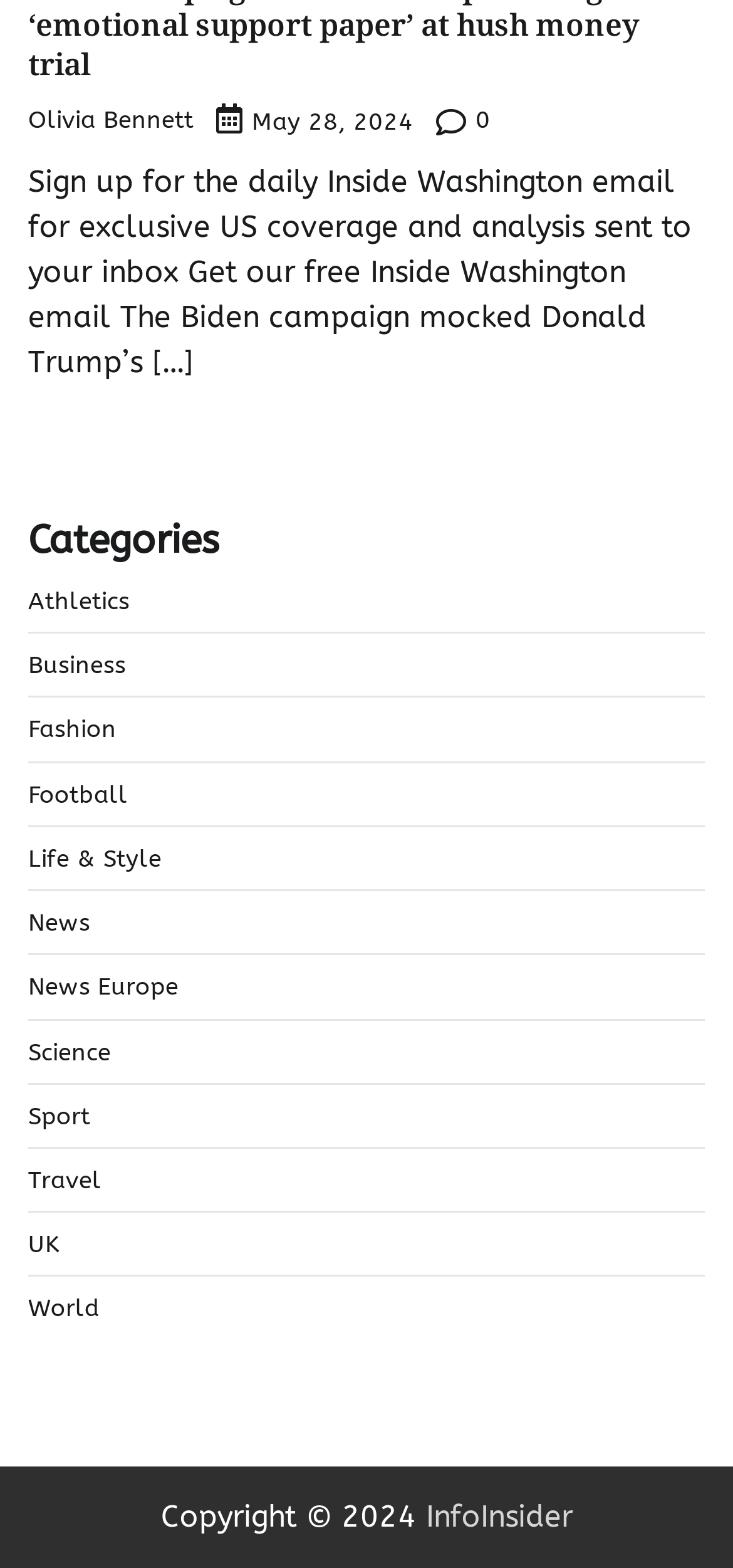Locate the bounding box coordinates of the area you need to click to fulfill this instruction: 'Visit the InfoInsider page'. The coordinates must be in the form of four float numbers ranging from 0 to 1: [left, top, right, bottom].

[0.581, 0.955, 0.781, 0.978]